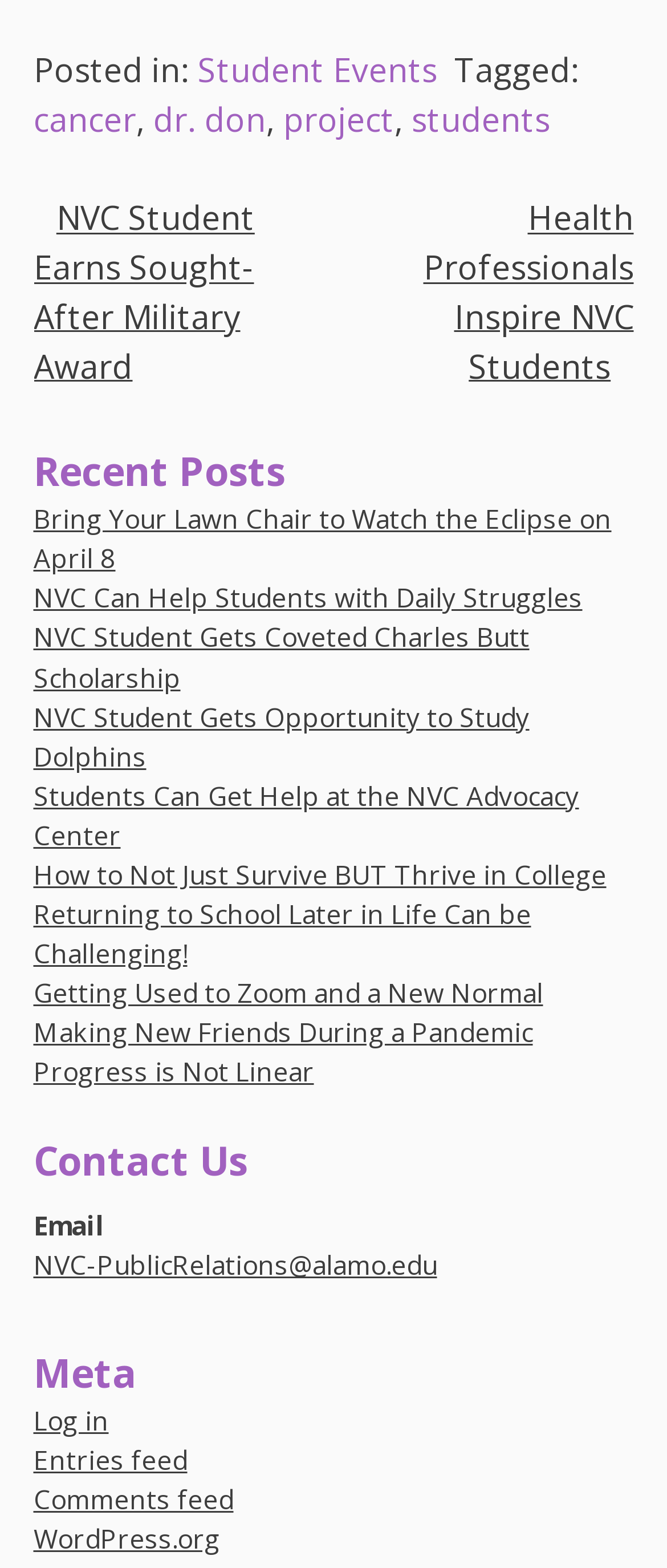Indicate the bounding box coordinates of the element that needs to be clicked to satisfy the following instruction: "Read about Bringing Your Lawn Chair to Watch the Eclipse on April 8". The coordinates should be four float numbers between 0 and 1, i.e., [left, top, right, bottom].

[0.05, 0.32, 0.917, 0.368]